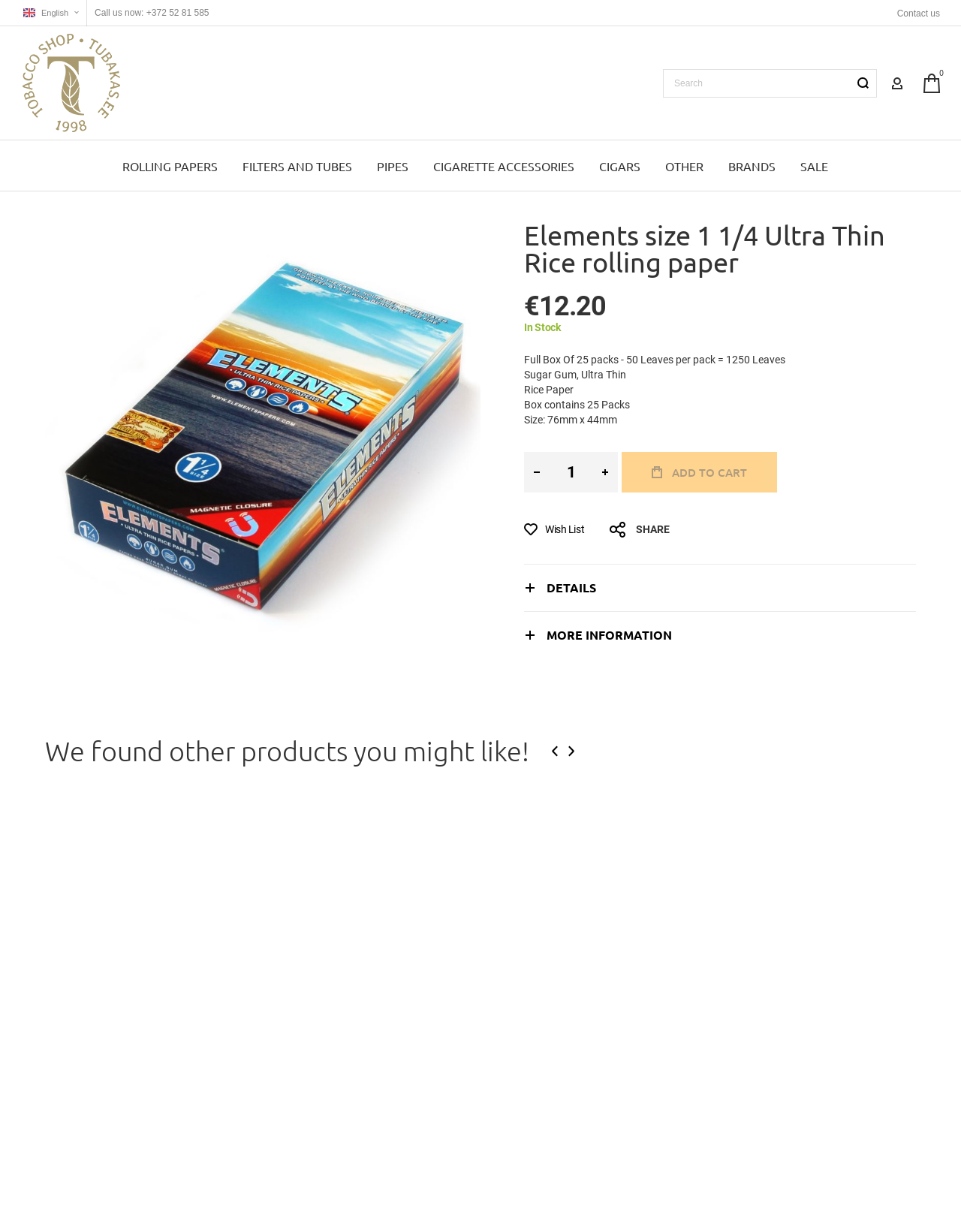How many leaves are in a pack of Elements size 1 1/4 Ultra Thin Rice rolling paper?
Using the visual information, reply with a single word or short phrase.

50